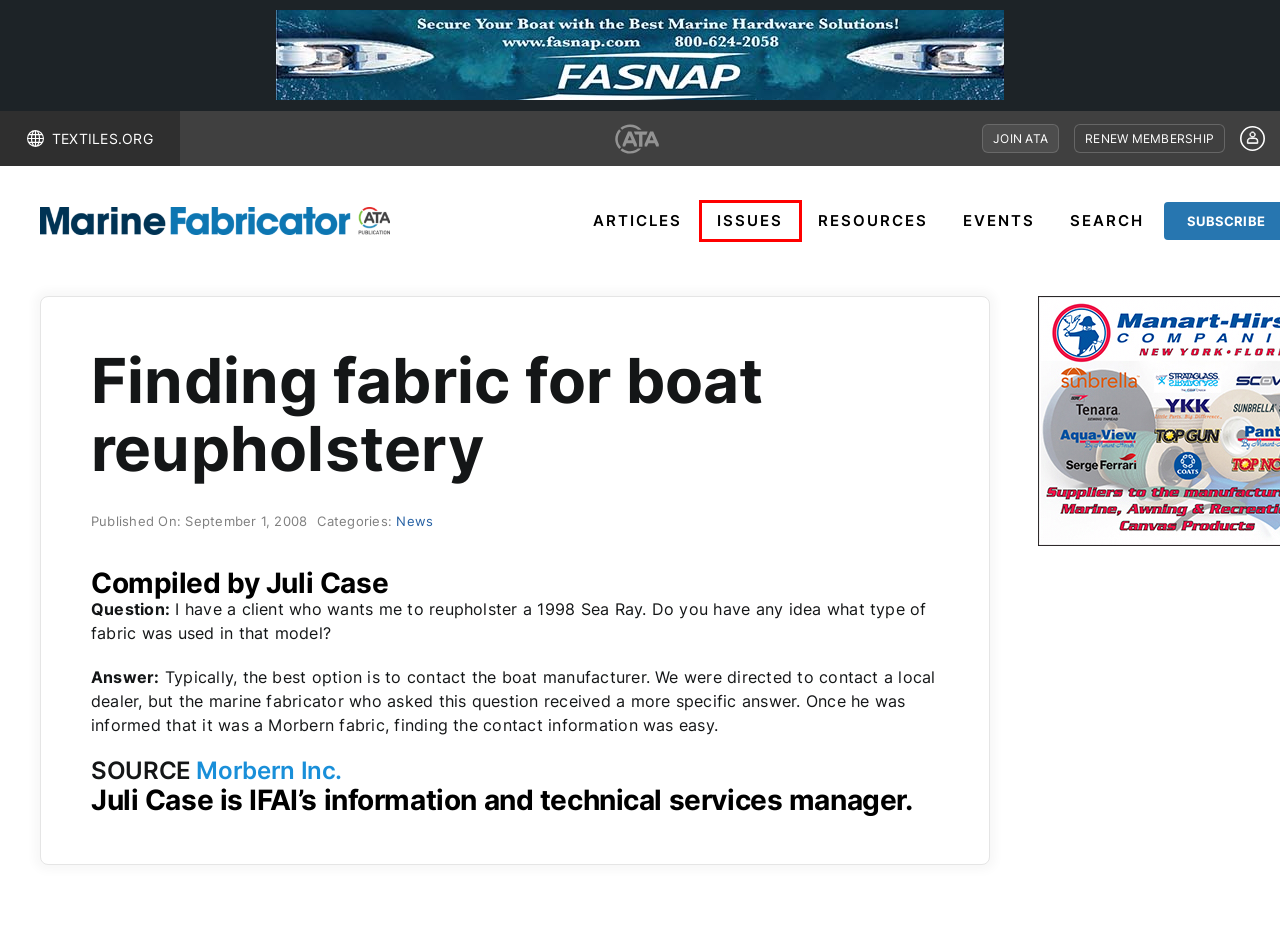Review the screenshot of a webpage containing a red bounding box around an element. Select the description that best matches the new webpage after clicking the highlighted element. The options are:
A. Home - Advanced Textiles Association
B. SSO Login - Advanced Textiles Association
C. News Archives - Marine Fabricator
D. Performance Upholstery Vinyl - Morbern
E. Issues - Marine Fabricator
F. You searched for  - Marine Fabricator
G. Events - Marine Fabricator
H. Articles - Marine Fabricator

E